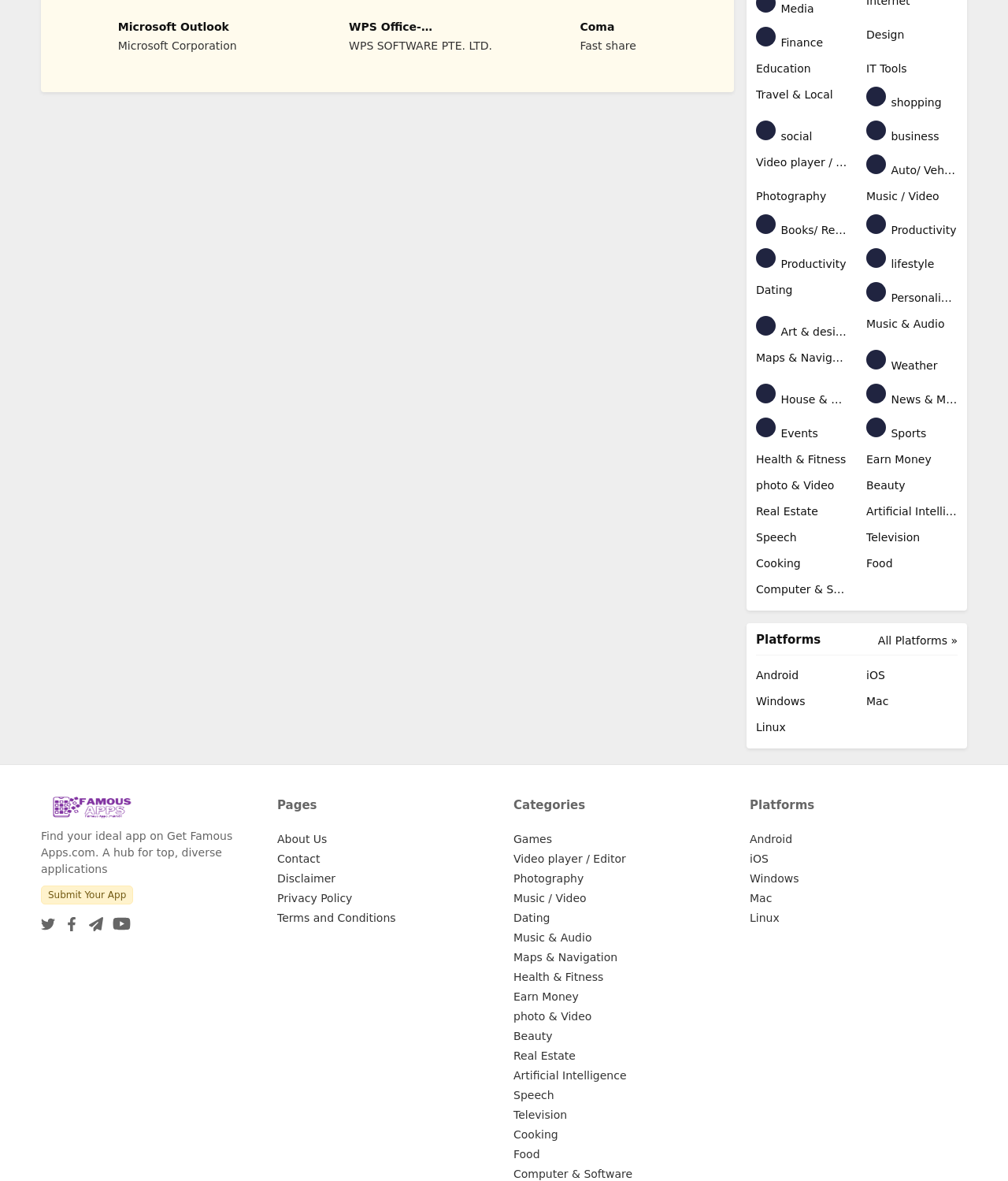How many social media links are present?
Please look at the screenshot and answer in one word or a short phrase.

4